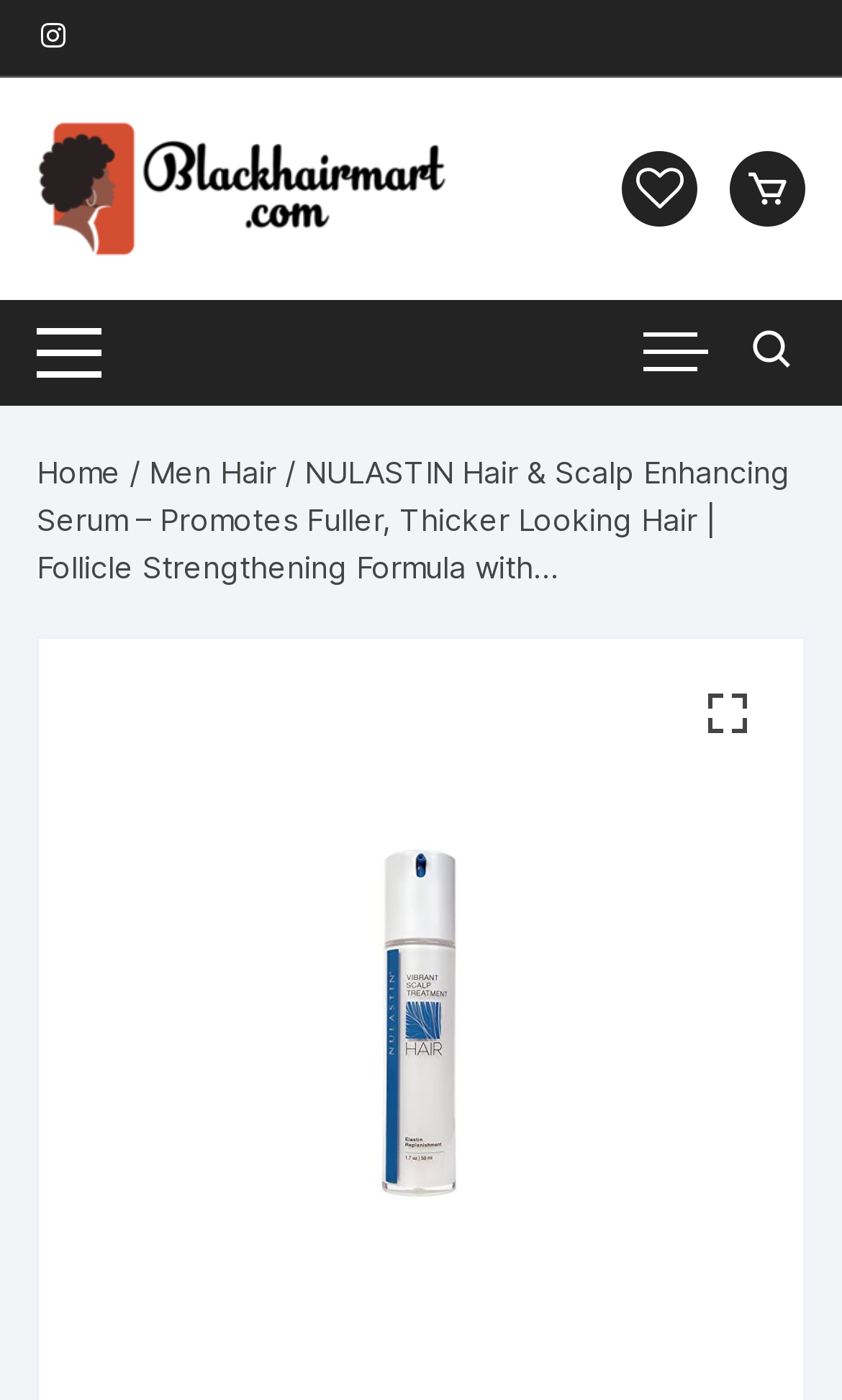Identify the bounding box of the HTML element described here: "Fly App performance optimization". Provide the coordinates as four float numbers between 0 and 1: [left, top, right, bottom].

None